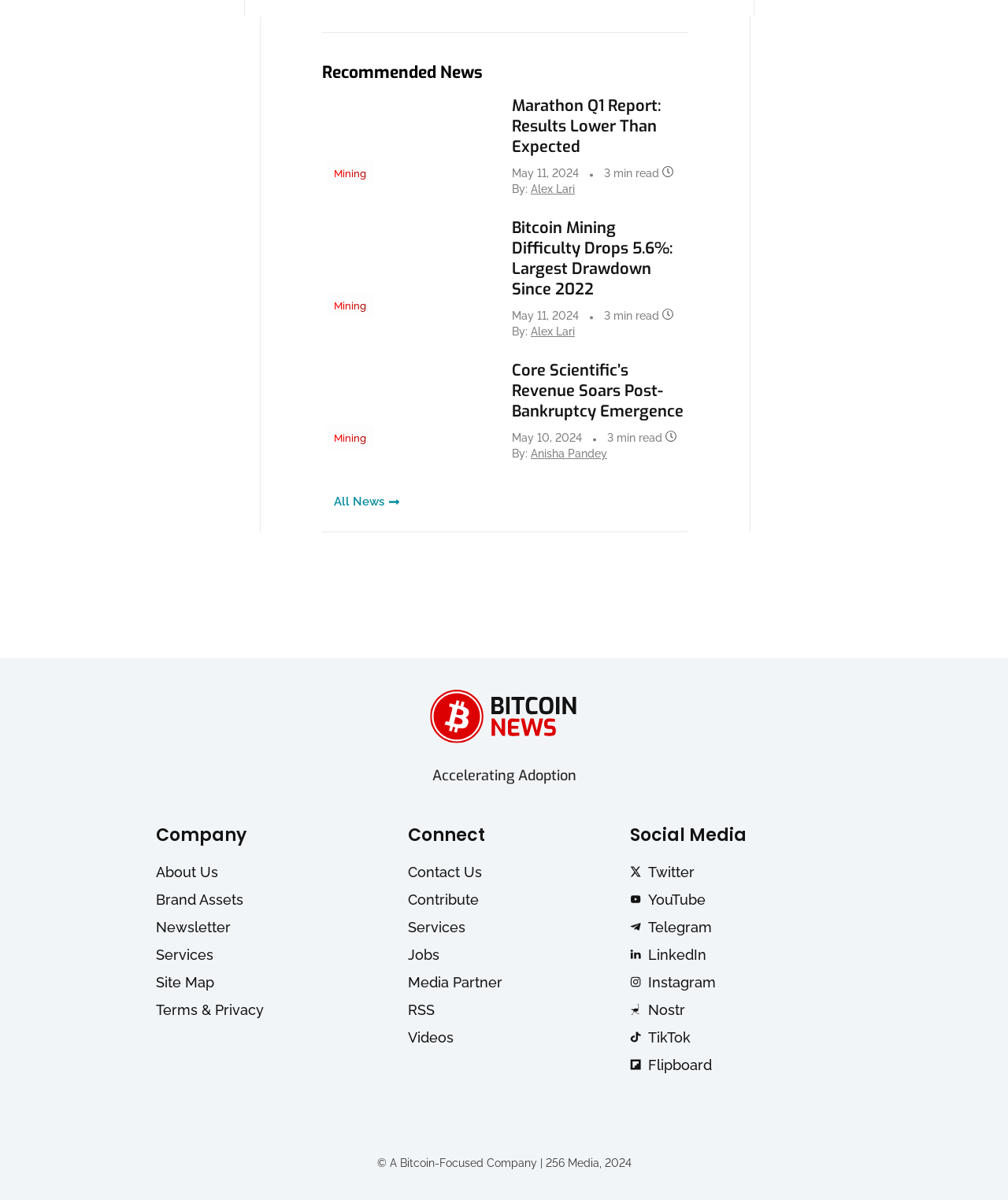Determine the bounding box coordinates for the clickable element to execute this instruction: "Visit 'All News'". Provide the coordinates as four float numbers between 0 and 1, i.e., [left, top, right, bottom].

[0.32, 0.414, 0.397, 0.425]